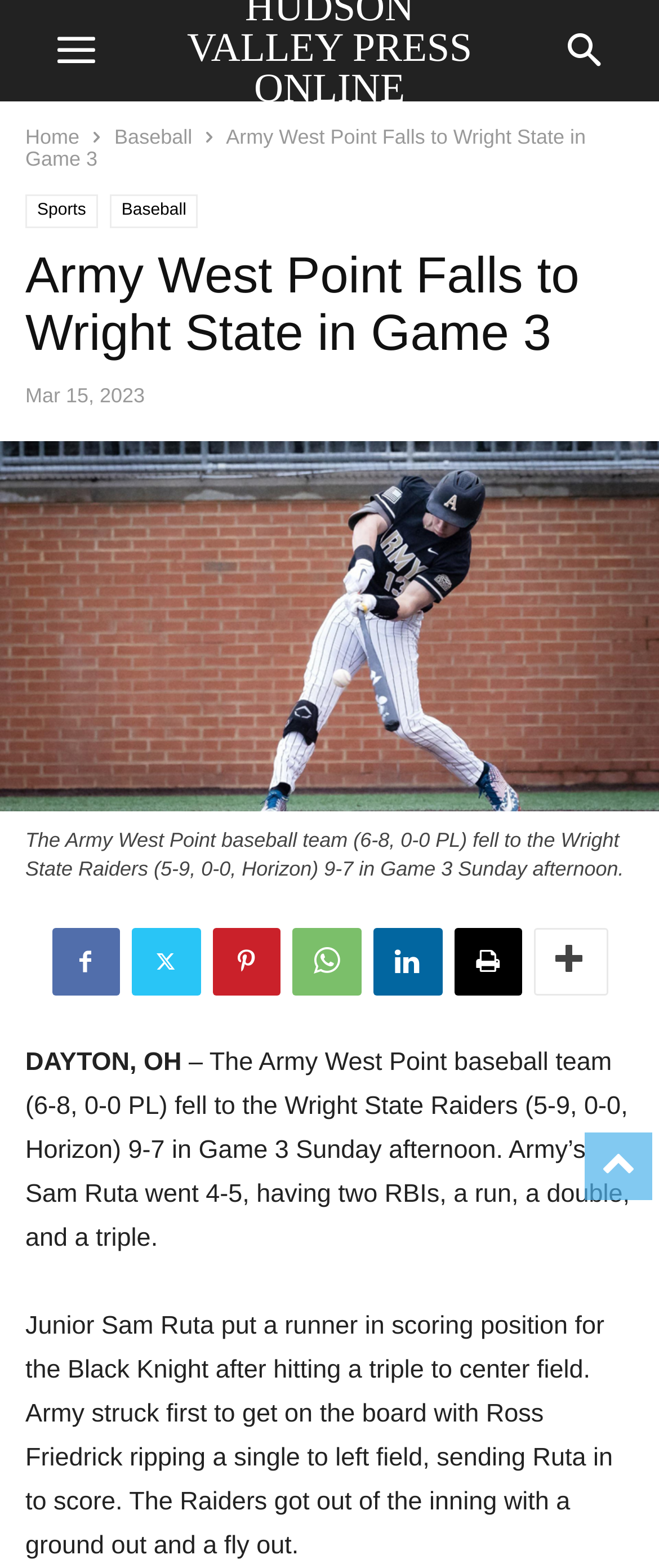Write a detailed summary of the webpage.

The webpage is about a sports news article, specifically a baseball game between Army West Point and Wright State. At the top, there are three links: "Home", "Baseball", and a title "Army West Point Falls to Wright State in Game 3". Below the title, there are two more links: "Sports" and "Baseball". 

A large header section follows, containing the title "Army West Point Falls to Wright State in Game 3" and a timestamp "Mar 15, 2023". 

Below the header, there is a large image that takes up most of the width of the page, accompanied by a link with a description of the game. The image is followed by a figcaption section.

Underneath the image, there are six social media links, represented by icons, aligned horizontally across the page.

The main article begins with a location "DAYTON, OH" and a brief summary of the game, including the score and a notable player's performance. The article continues with a detailed description of the game, including specific plays and events.